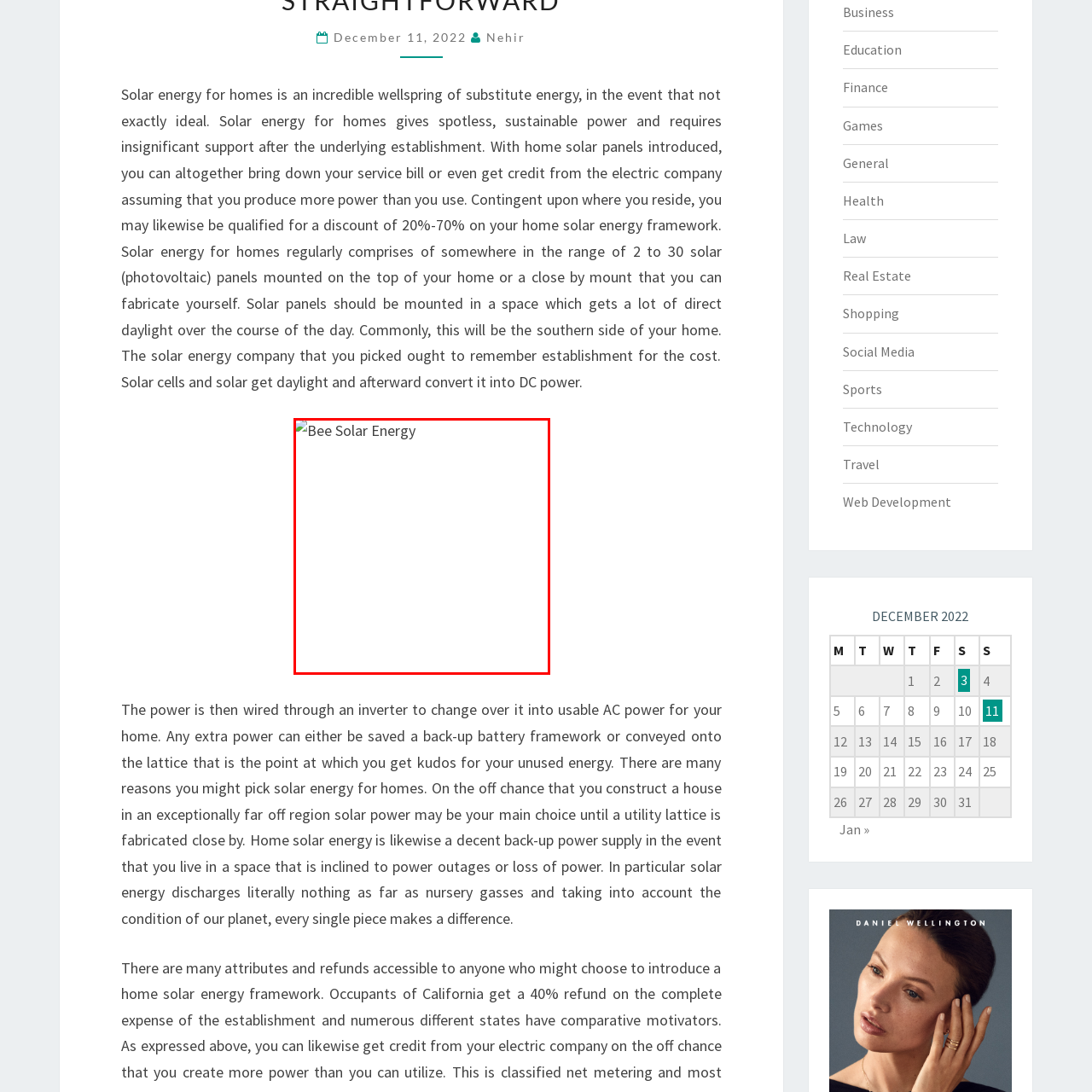Offer a detailed explanation of the image encased within the red boundary.

The image titled "Bee Solar Energy" depicts an artistic representation that likely symbolizes the integration of nature and renewable energy. This image is likely intended to emphasize the role of solar energy as a clean and sustainable power source, reminiscent of how bees are vital to the ecosystem. The context suggests a focus on solar energy solutions for residential use, highlighting the efficiency and environmental benefits of solar panels. This visual aids in the overarching theme of promoting solar energy as a crucial alternative to traditional power sources, aligning with modern values of sustainability and environmental responsibility.